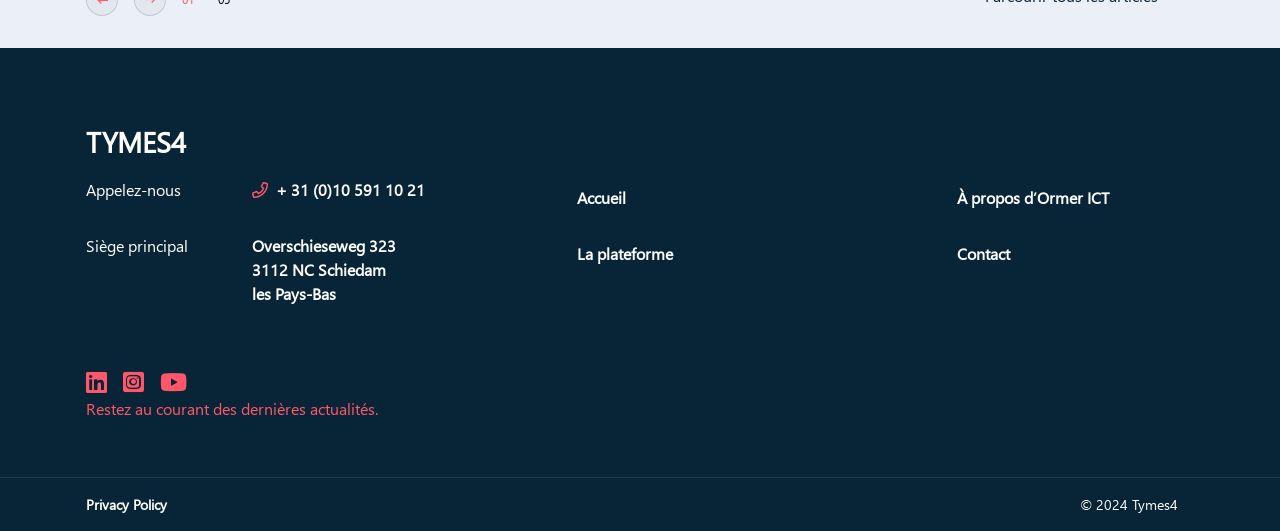Find and specify the bounding box coordinates that correspond to the clickable region for the instruction: "Call the phone number".

[0.197, 0.335, 0.332, 0.38]